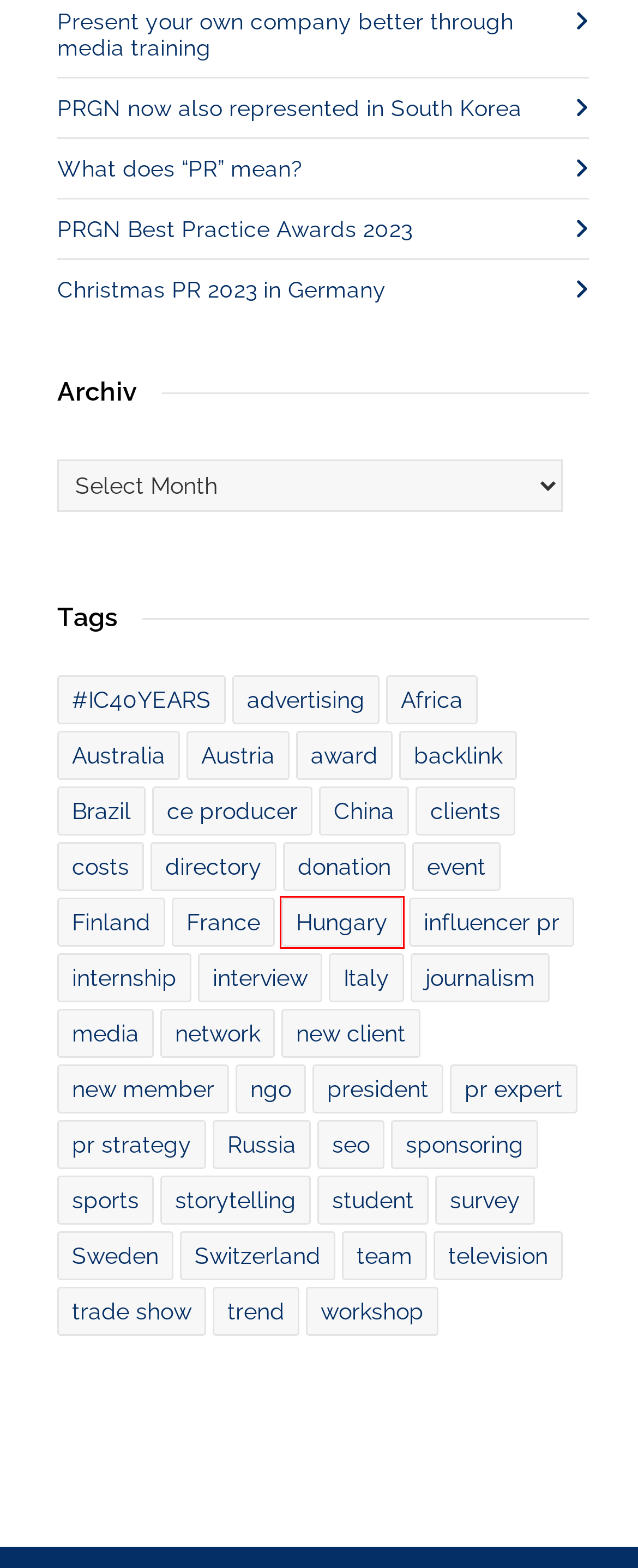Given a webpage screenshot with a red bounding box around a UI element, choose the webpage description that best matches the new webpage after clicking the element within the bounding box. Here are the candidates:
A. Beiträge zum Thema „ngo “
B. Beiträge zum Thema „seo “
C. Beiträge zum Thema „new client “
D. Beiträge zum Thema „donation “
E. Beiträge zum Thema „pr strategy “
F. Beiträge zum Thema „backlink “
G. Beiträge zum Thema „Hungary “
H. Beiträge zum Thema „new member “

G